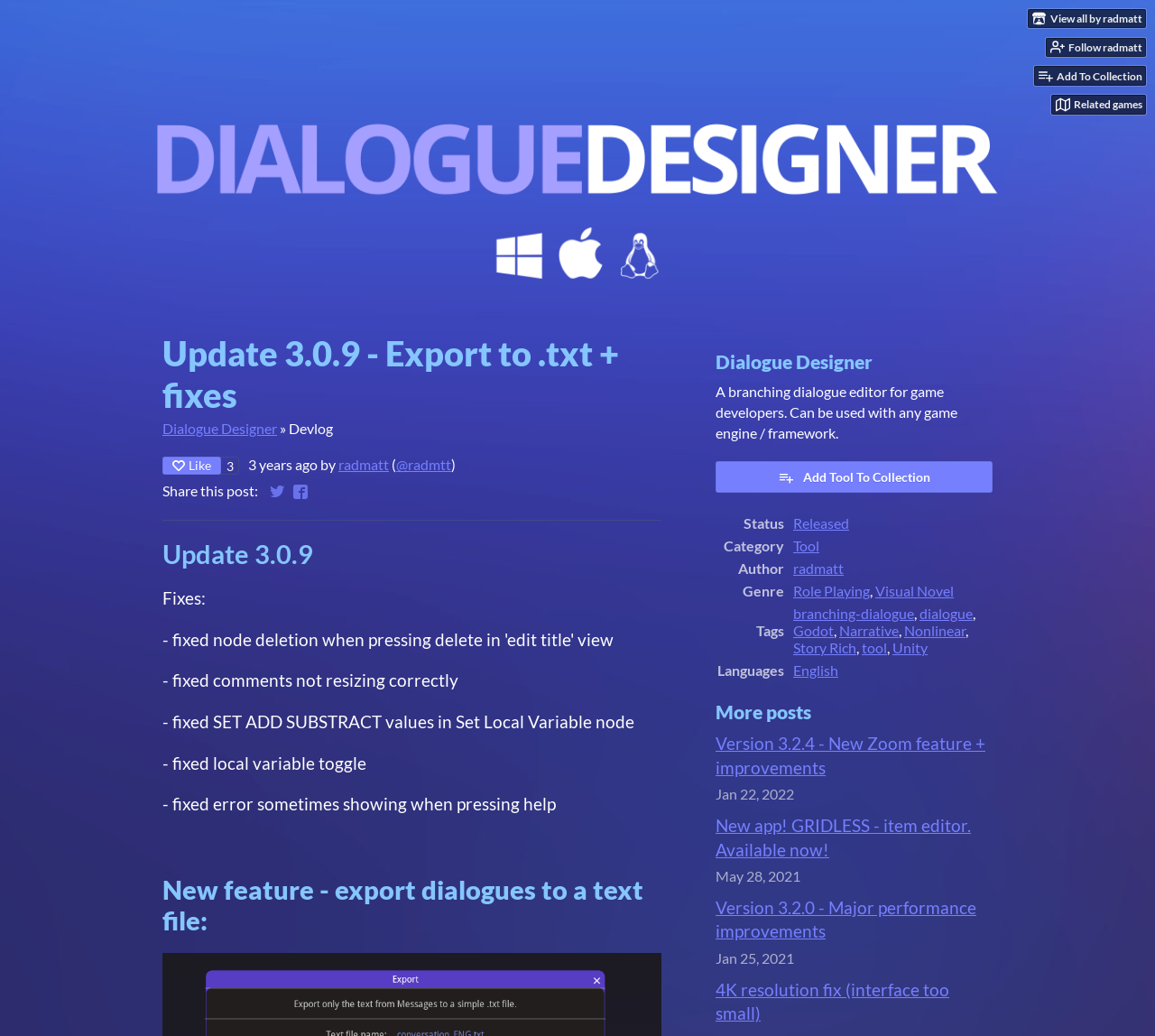Locate the bounding box coordinates of the item that should be clicked to fulfill the instruction: "Follow radmatt".

[0.906, 0.036, 0.992, 0.055]